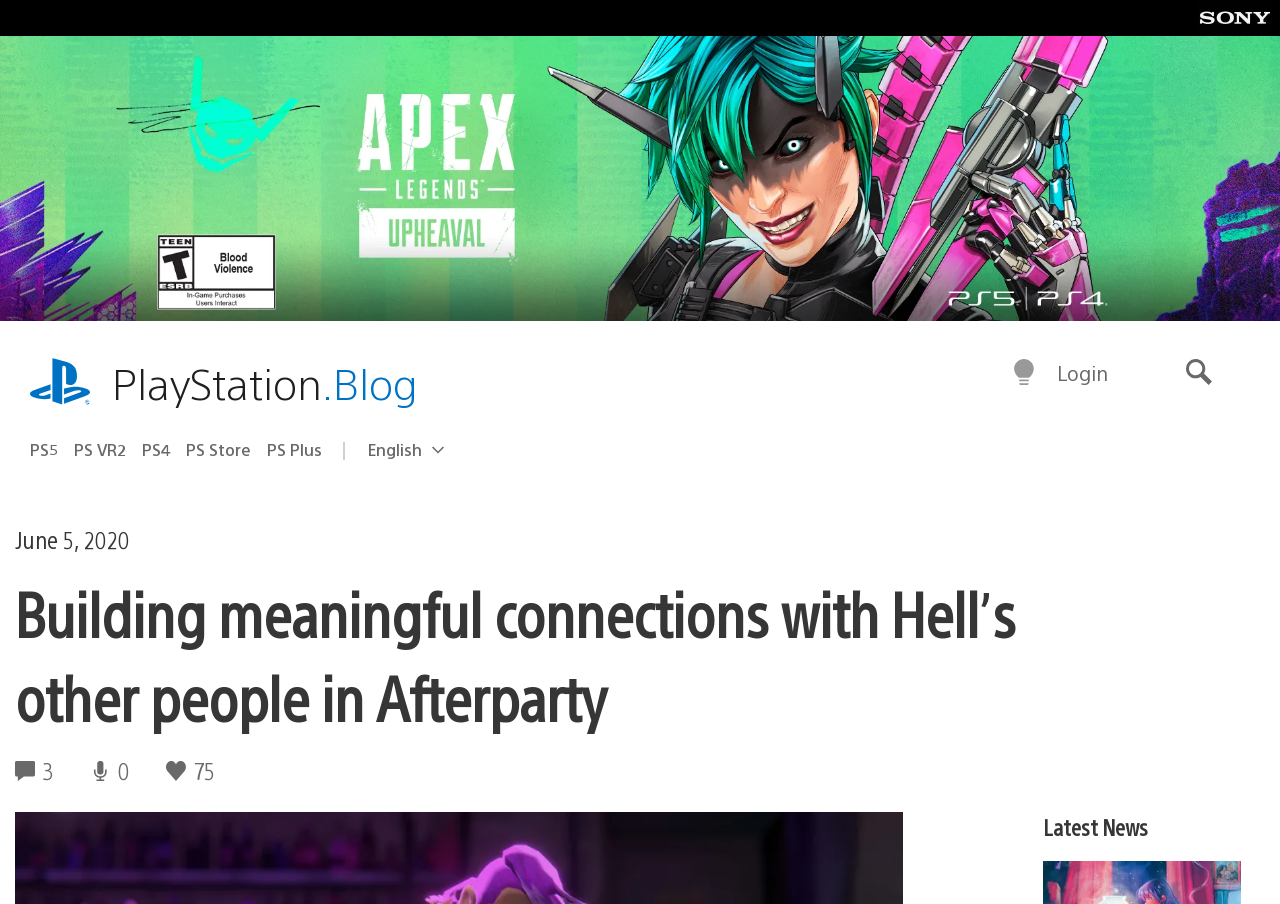Specify the bounding box coordinates of the area to click in order to execute this command: 'Contact us'. The coordinates should consist of four float numbers ranging from 0 to 1, and should be formatted as [left, top, right, bottom].

None